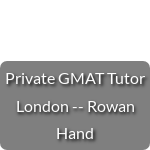What is the target audience for Rowan Hand's services?
Kindly offer a comprehensive and detailed response to the question.

The context of the banner implies that the target audience for Rowan Hand's services are students who are preparing for the GMAT exam and are seeking personalized guidance to enhance their academic journey.